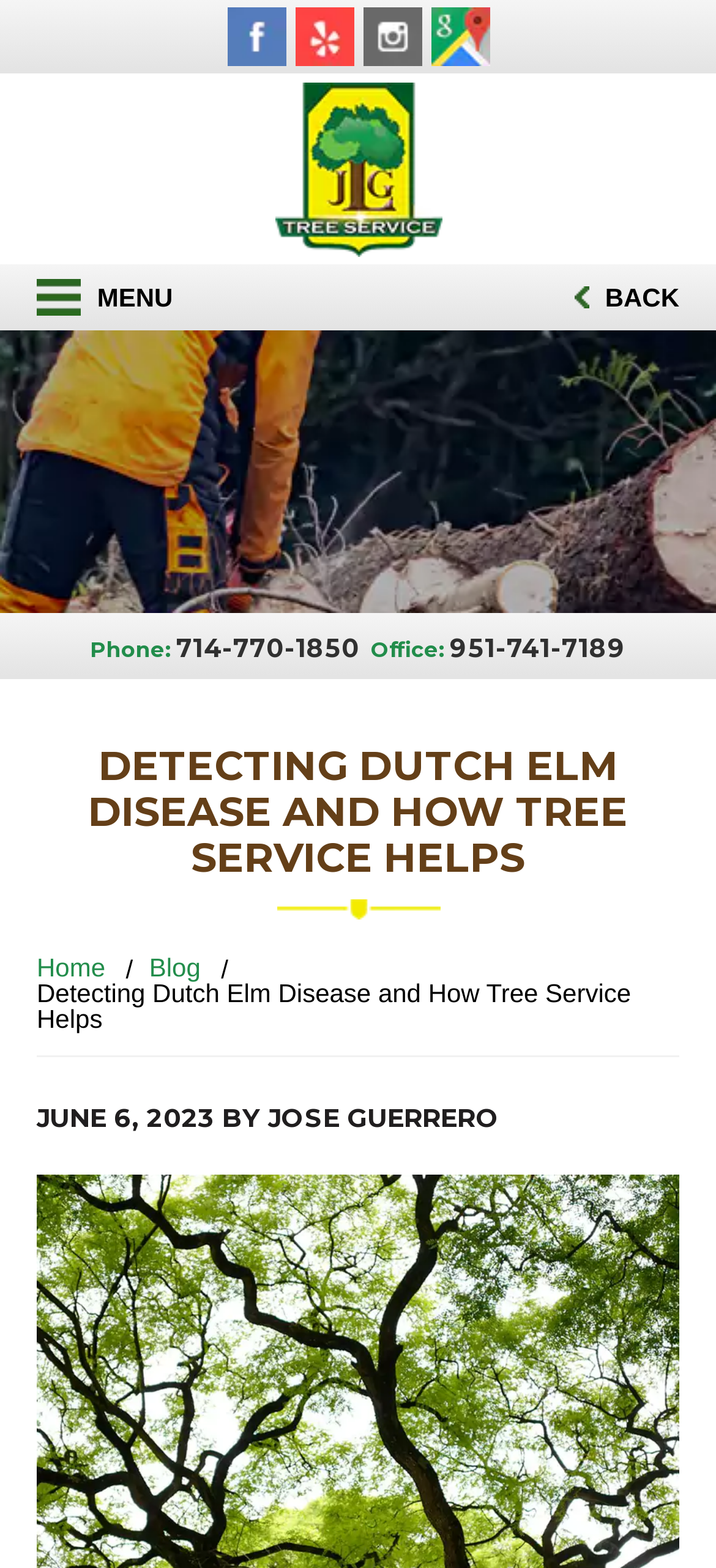Write an exhaustive caption that covers the webpage's main aspects.

This webpage is a blog post from JLG Tree Service, focusing on detecting Dutch Elm Disease and how tree services can help. At the top right corner, there are four social media links: Facebook, Yelp, Instagram, and Google My Business, each accompanied by its respective icon. Below these links, there is a logo of JLG Tree Service with a link to the company's website.

On the top left corner, there is a menu icon and a back icon. The menu icon is a dropdown menu, and the back icon allows users to navigate back to the previous page.

In the middle of the page, there is a section with contact information, including a phone number and an office number. The phone number is 714-770-1850, and the office number is 951-741-7189.

Below the contact information, there is a table with a heading that reads "DETECTING DUTCH ELM DISEASE AND HOW TREE SERVICE HELPS". This is the title of the blog post.

Underneath the table, there are three links: "Home", "Blog", and the title of the blog post again. The blog post title is also displayed above the author's information, which reads "JUNE 6, 2023 BY JOSE GUERRERO".